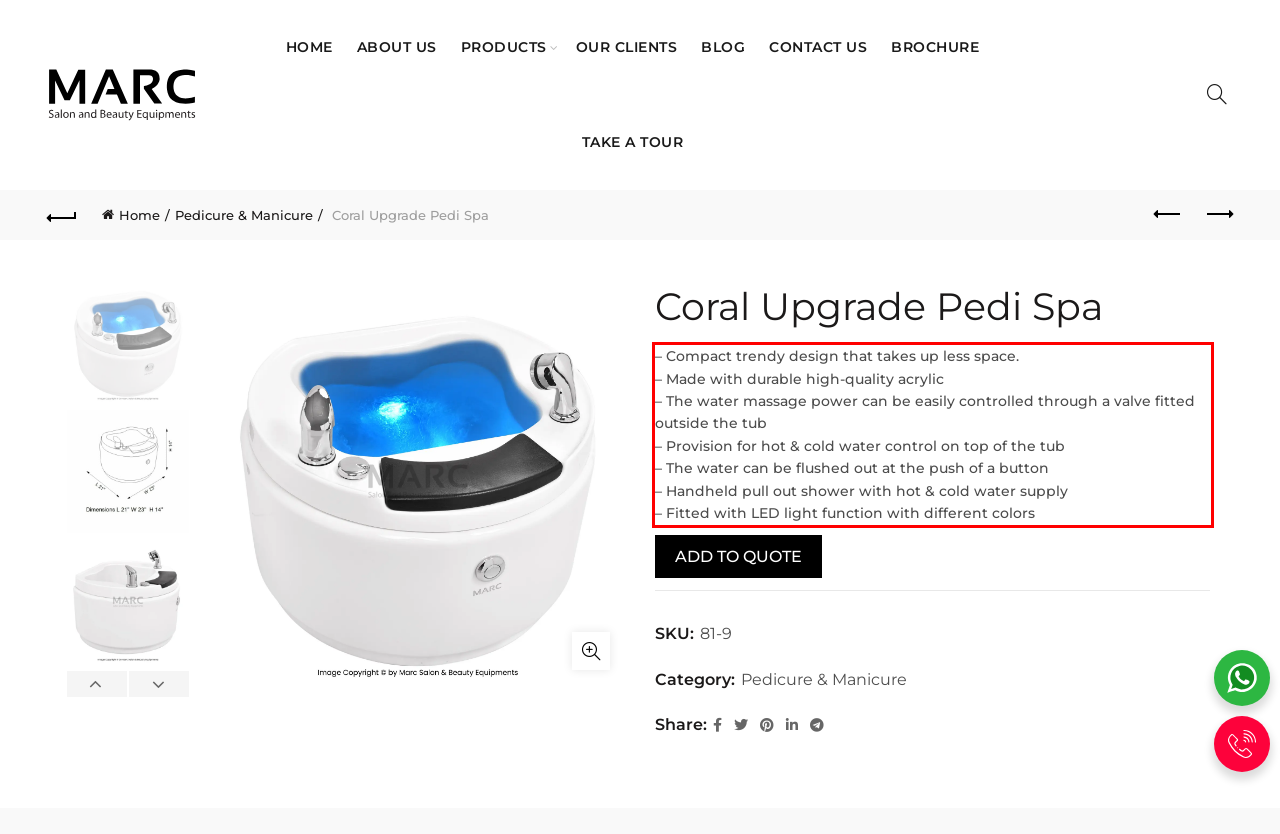You are provided with a webpage screenshot that includes a red rectangle bounding box. Extract the text content from within the bounding box using OCR.

– Compact trendy design that takes up less space. – Made with durable high-quality acrylic – The water massage power can be easily controlled through a valve fitted outside the tub – Provision for hot & cold water control on top of the tub – The water can be flushed out at the push of a button – Handheld pull out shower with hot & cold water supply – Fitted with LED light function with different colors